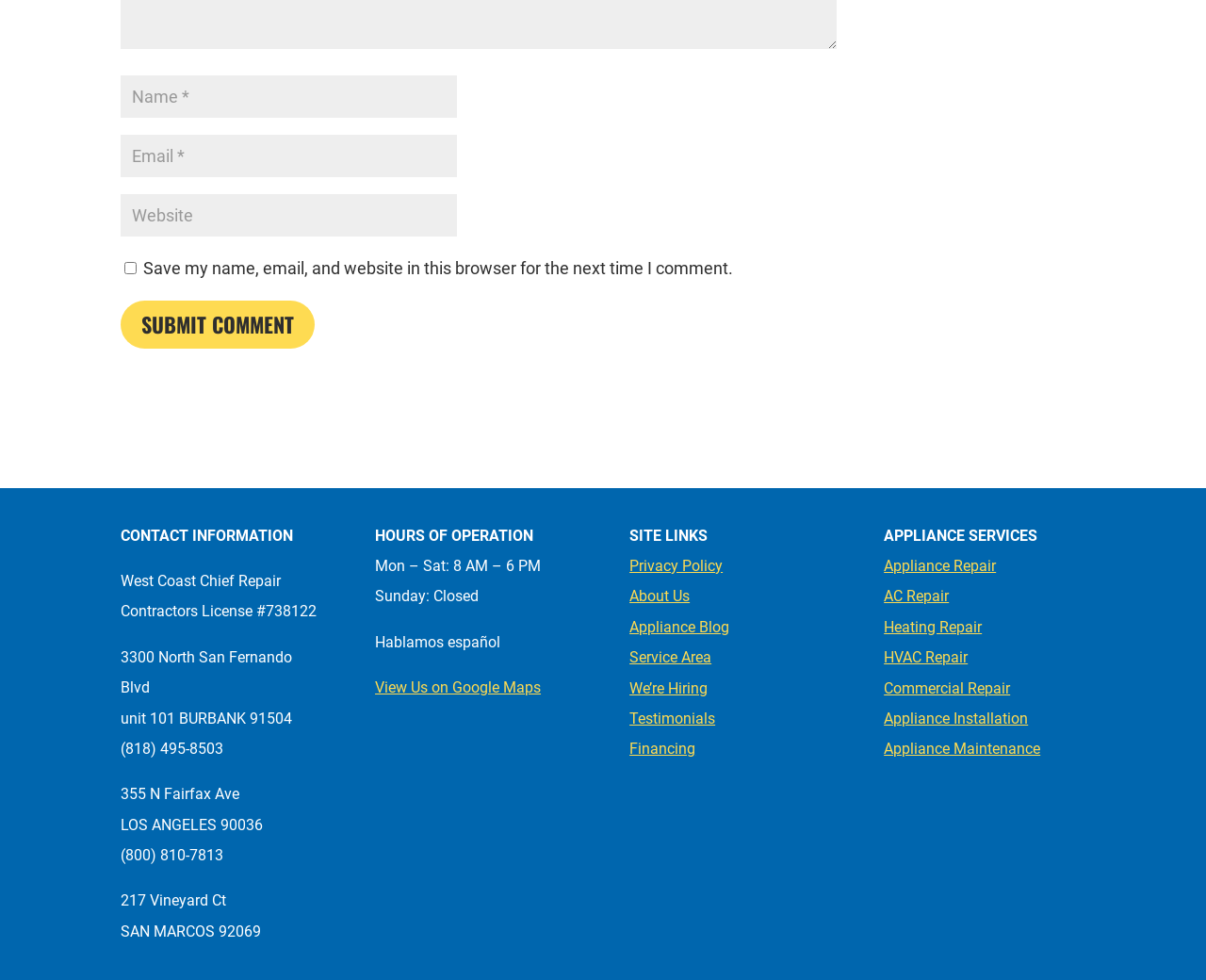Identify the bounding box of the UI element that matches this description: "Email".

None